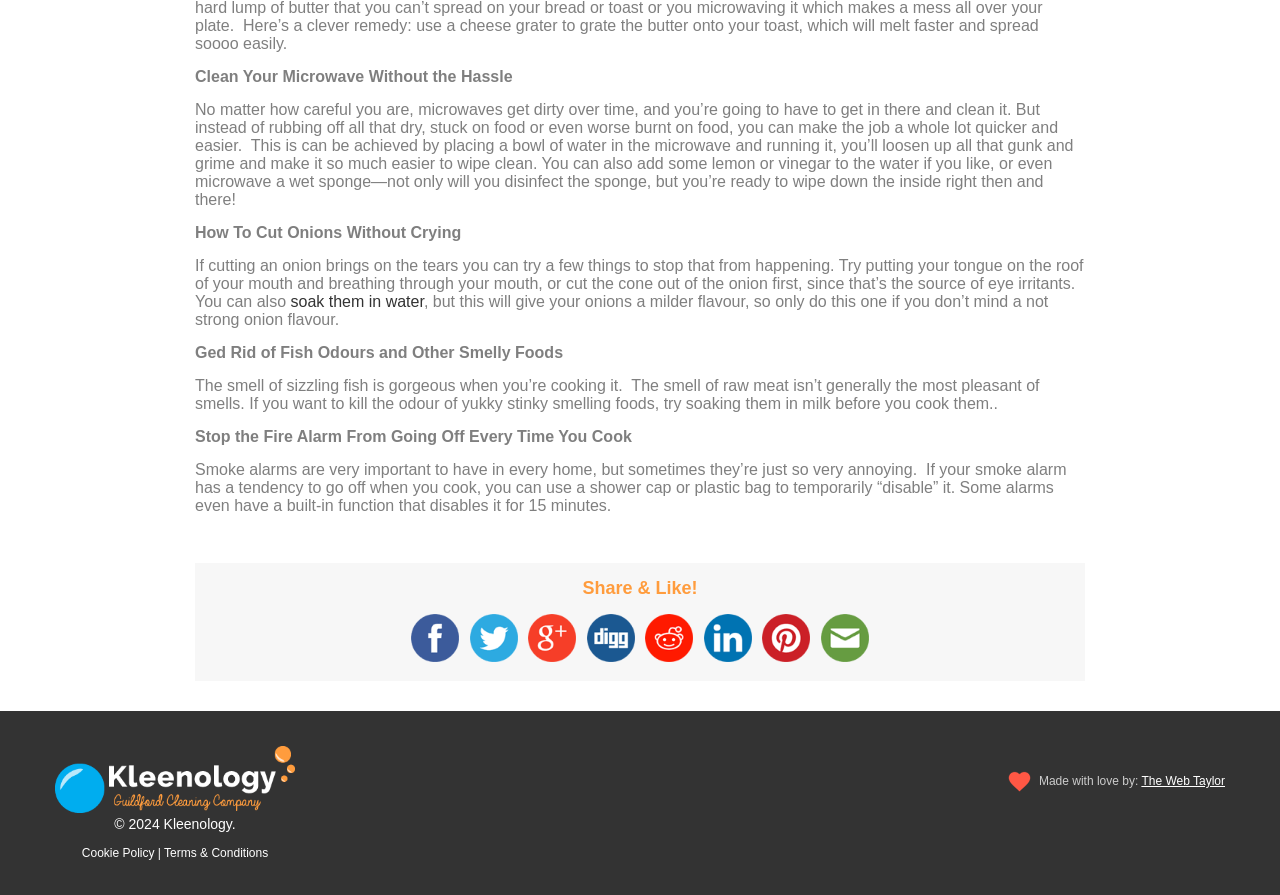Identify the bounding box coordinates of the region that should be clicked to execute the following instruction: "Visit Kleenology".

[0.043, 0.834, 0.23, 0.912]